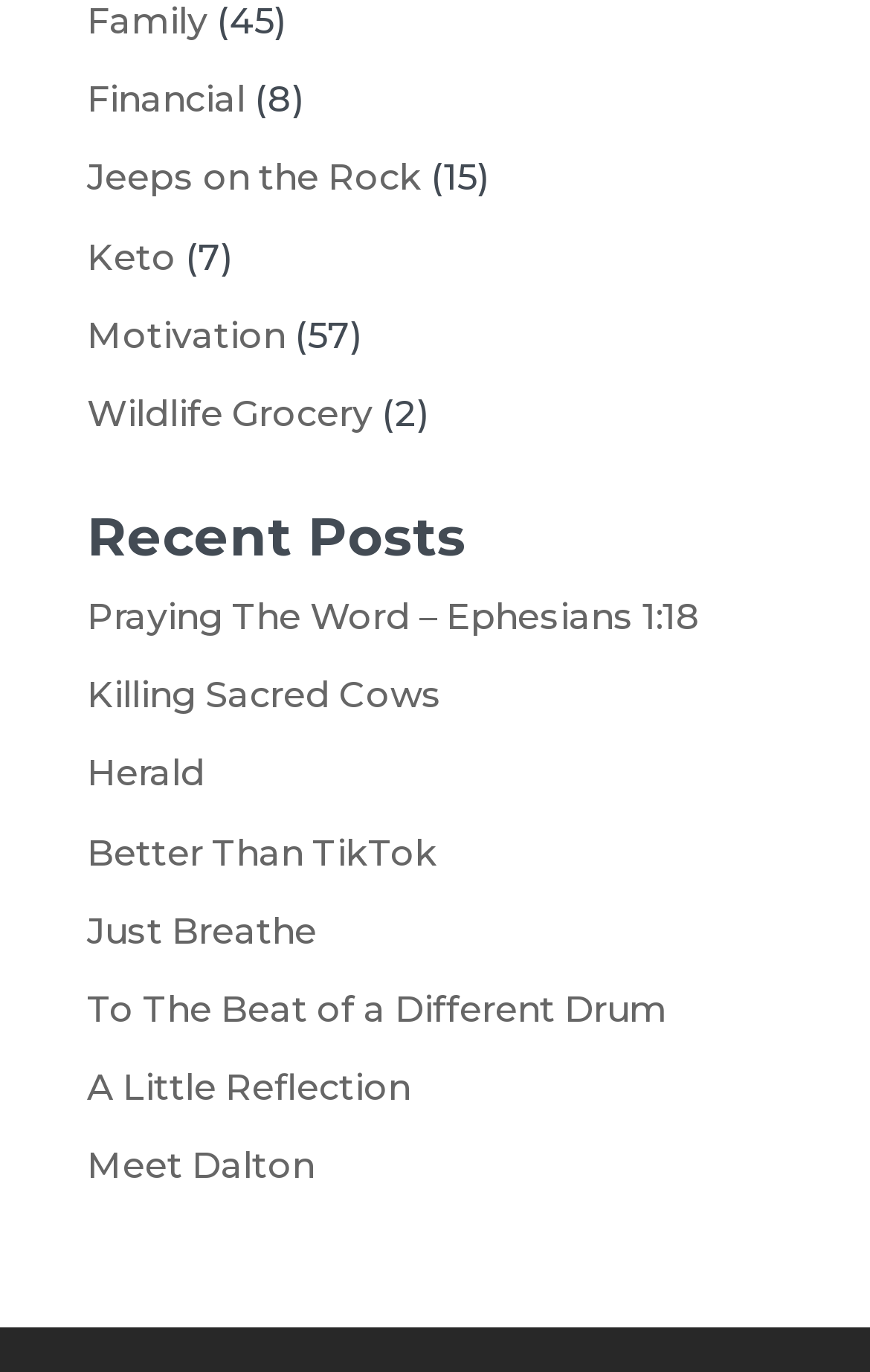How many links are there under 'Recent Posts'?
Please use the visual content to give a single word or phrase answer.

8